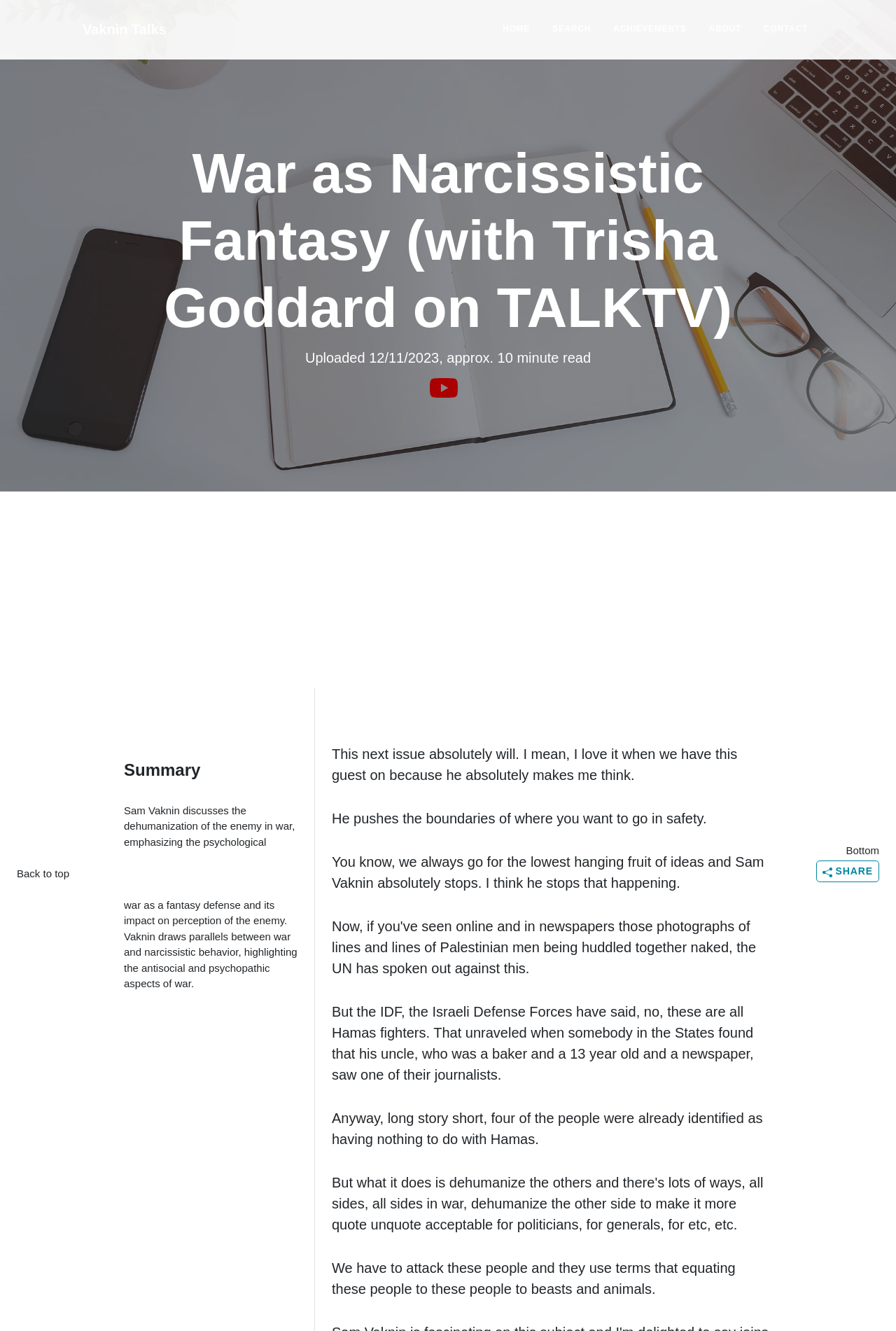Who is the guest on the video?
Based on the image, give a concise answer in the form of a single word or short phrase.

Sam Vaknin